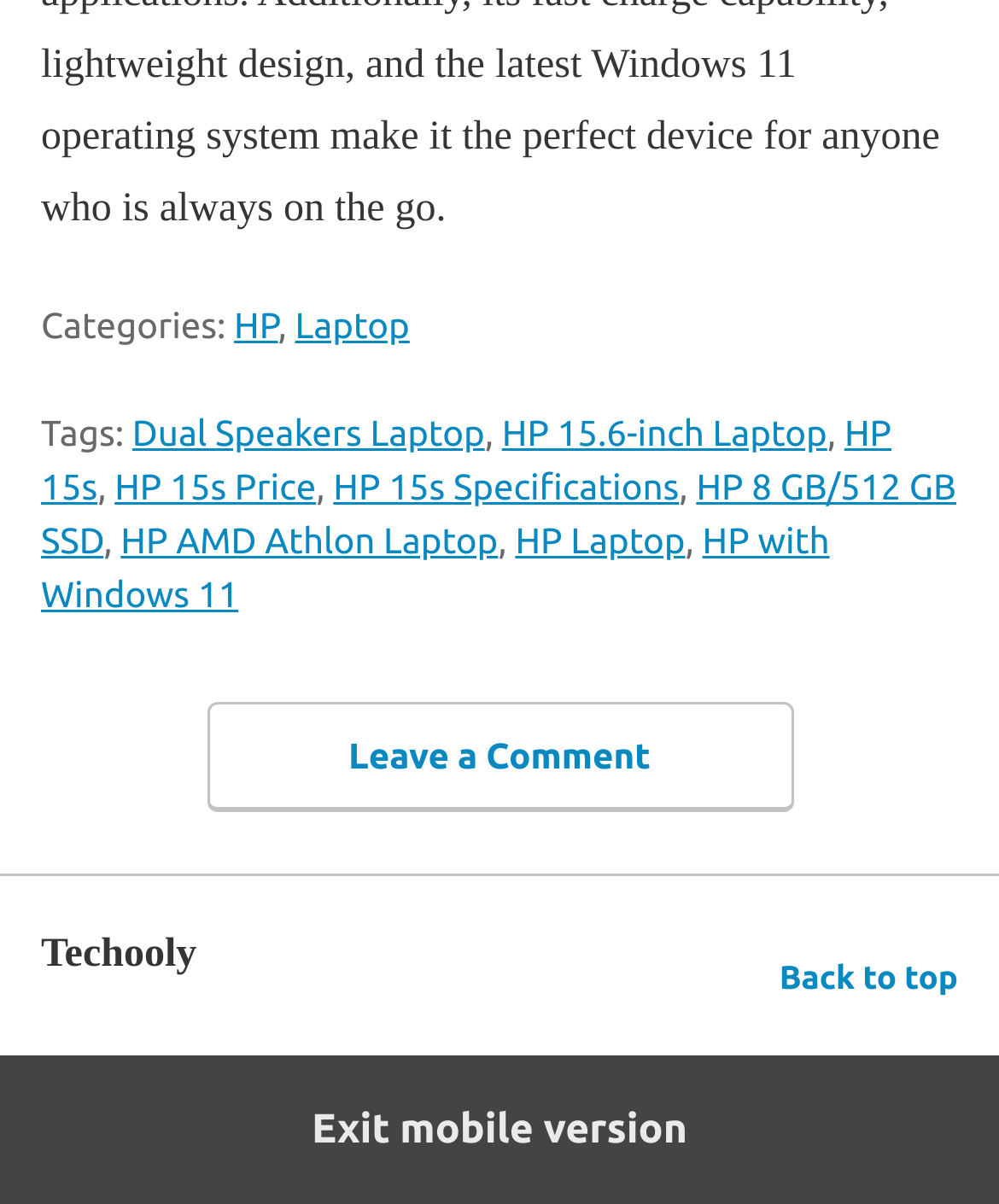Find the bounding box of the element with the following description: "HP 8 GB/512 GB SSD". The coordinates must be four float numbers between 0 and 1, formatted as [left, top, right, bottom].

[0.041, 0.387, 0.957, 0.466]